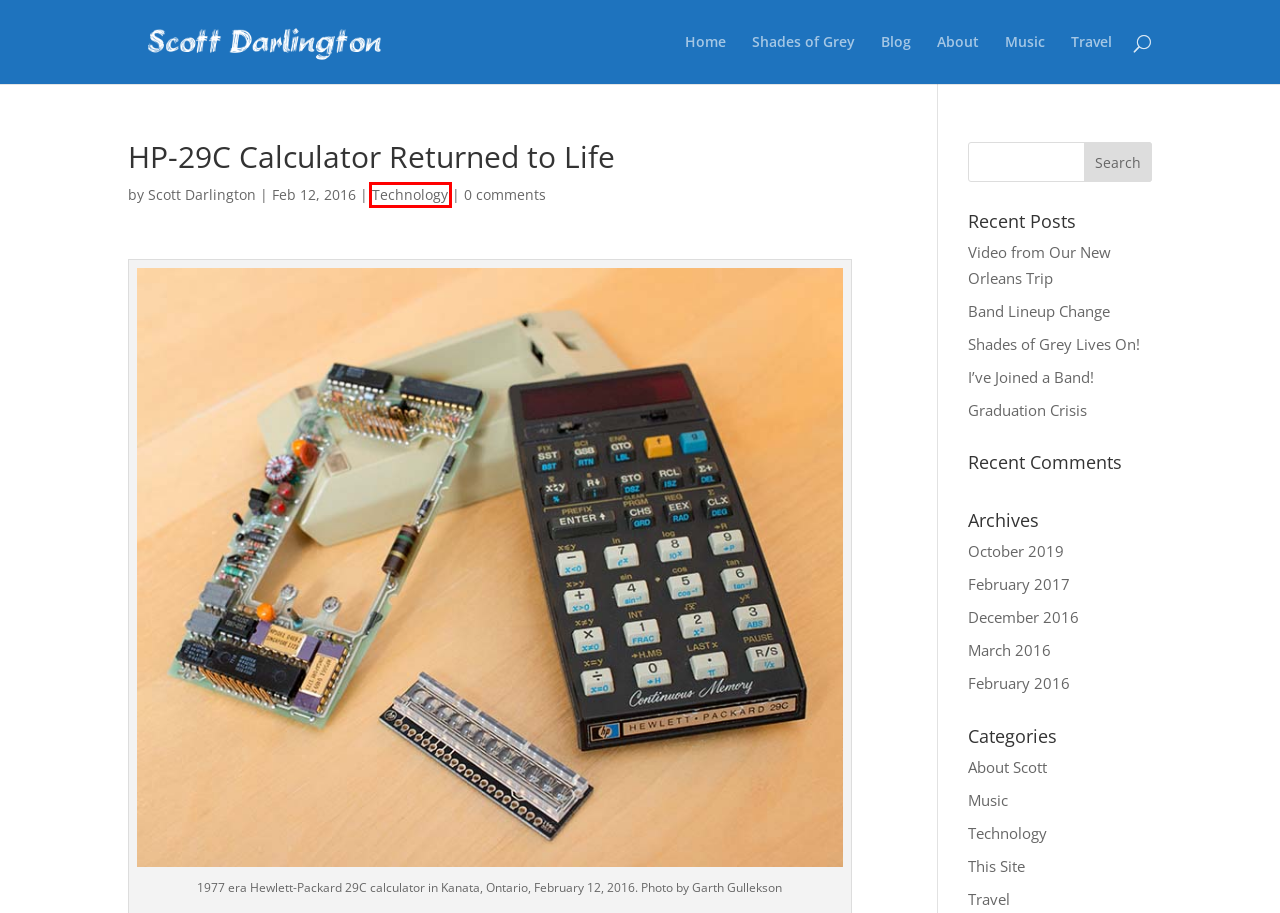You have a screenshot of a webpage with a red bounding box around an element. Select the webpage description that best matches the new webpage after clicking the element within the red bounding box. Here are the descriptions:
A. I've Joined a Band! - Scott Darlington
B. Scott Darlington's main blog posts page
C. February 2016 - Scott Darlington
D. About Scott Archives - Scott Darlington
E. Technology Archives - Scott Darlington
F. Shades of Grey Lives On! - Scott Darlington
G. Shades of Grey - Scott Darlington
H. Learn About Scott Darlington and Who He Is

E